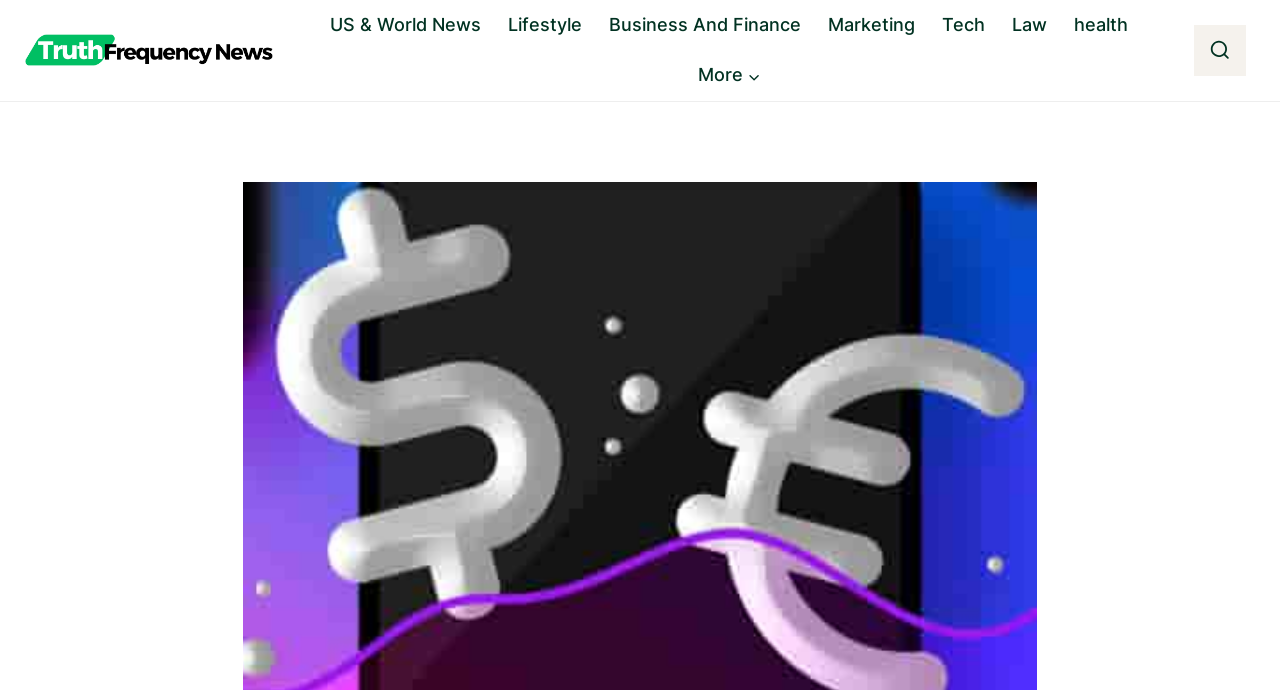Can you find the bounding box coordinates for the UI element given this description: "Business And Finance"? Provide the coordinates as four float numbers between 0 and 1: [left, top, right, bottom].

[0.465, 0.0, 0.636, 0.073]